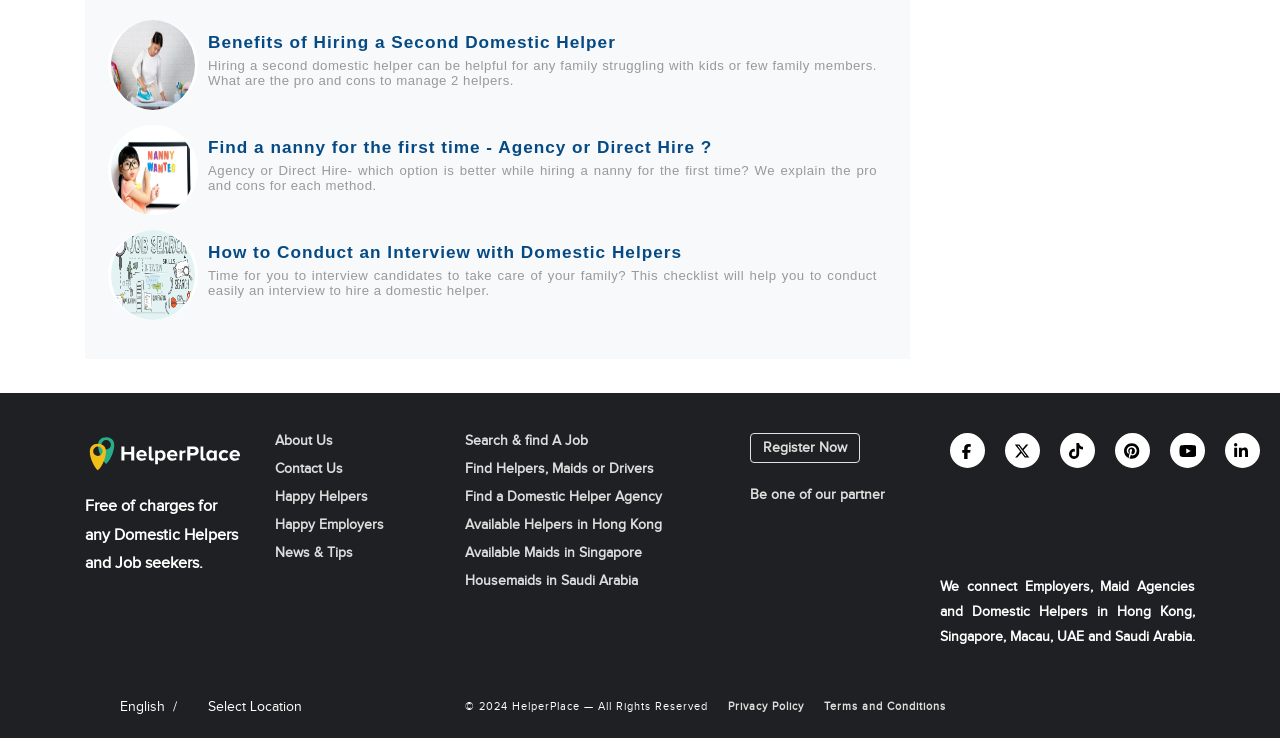Using the provided description feature image for blog, find the bounding box coordinates for the UI element. Provide the coordinates in (top-left x, top-left y, bottom-right x, bottom-right y) format, ensuring all values are between 0 and 1.

[0.084, 0.027, 0.155, 0.149]